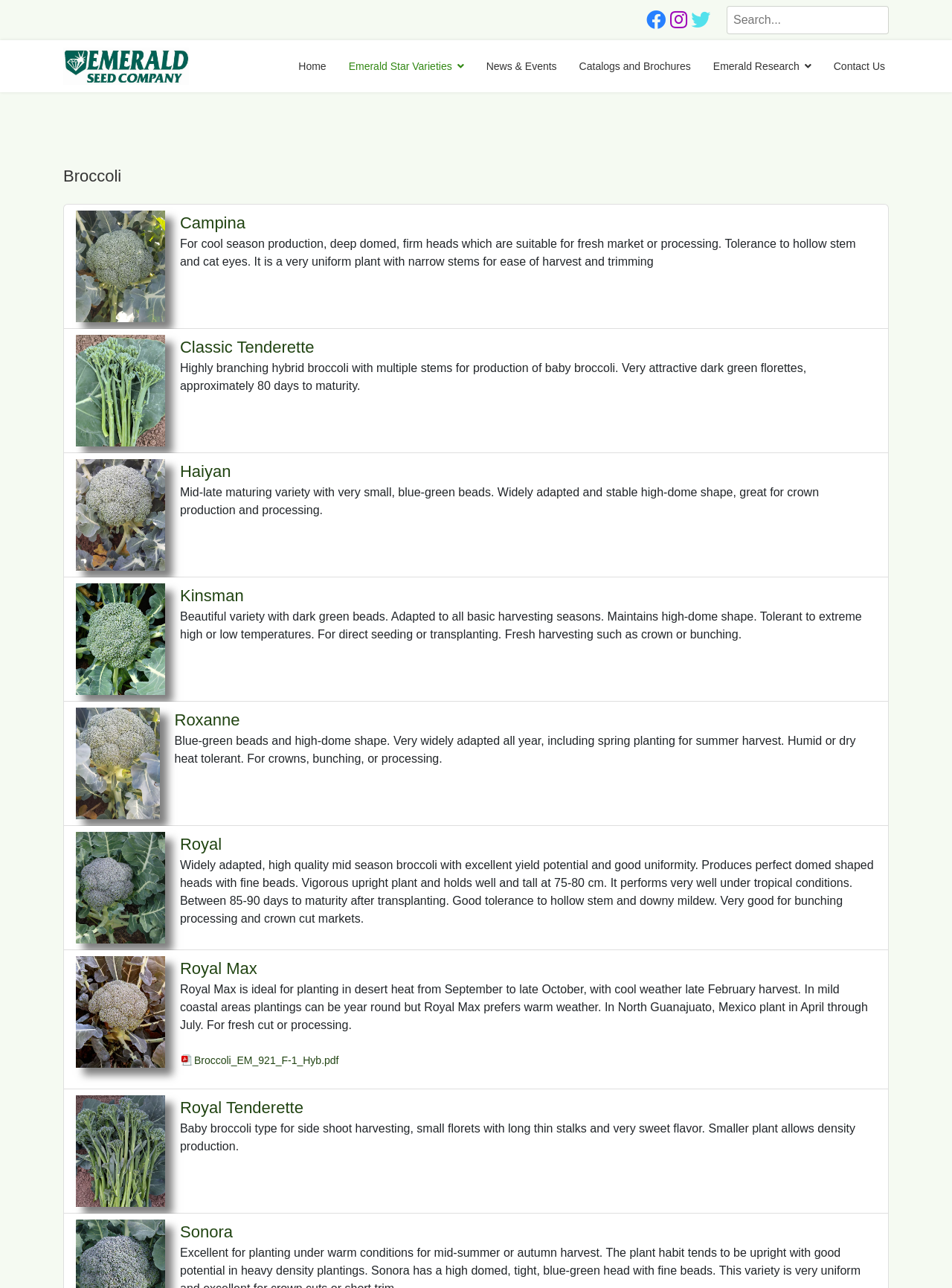Determine the bounding box coordinates for the clickable element required to fulfill the instruction: "Download the Broccoli_EM_921_F-1_Hyb.pdf catalog". Provide the coordinates as four float numbers between 0 and 1, i.e., [left, top, right, bottom].

[0.189, 0.815, 0.356, 0.829]